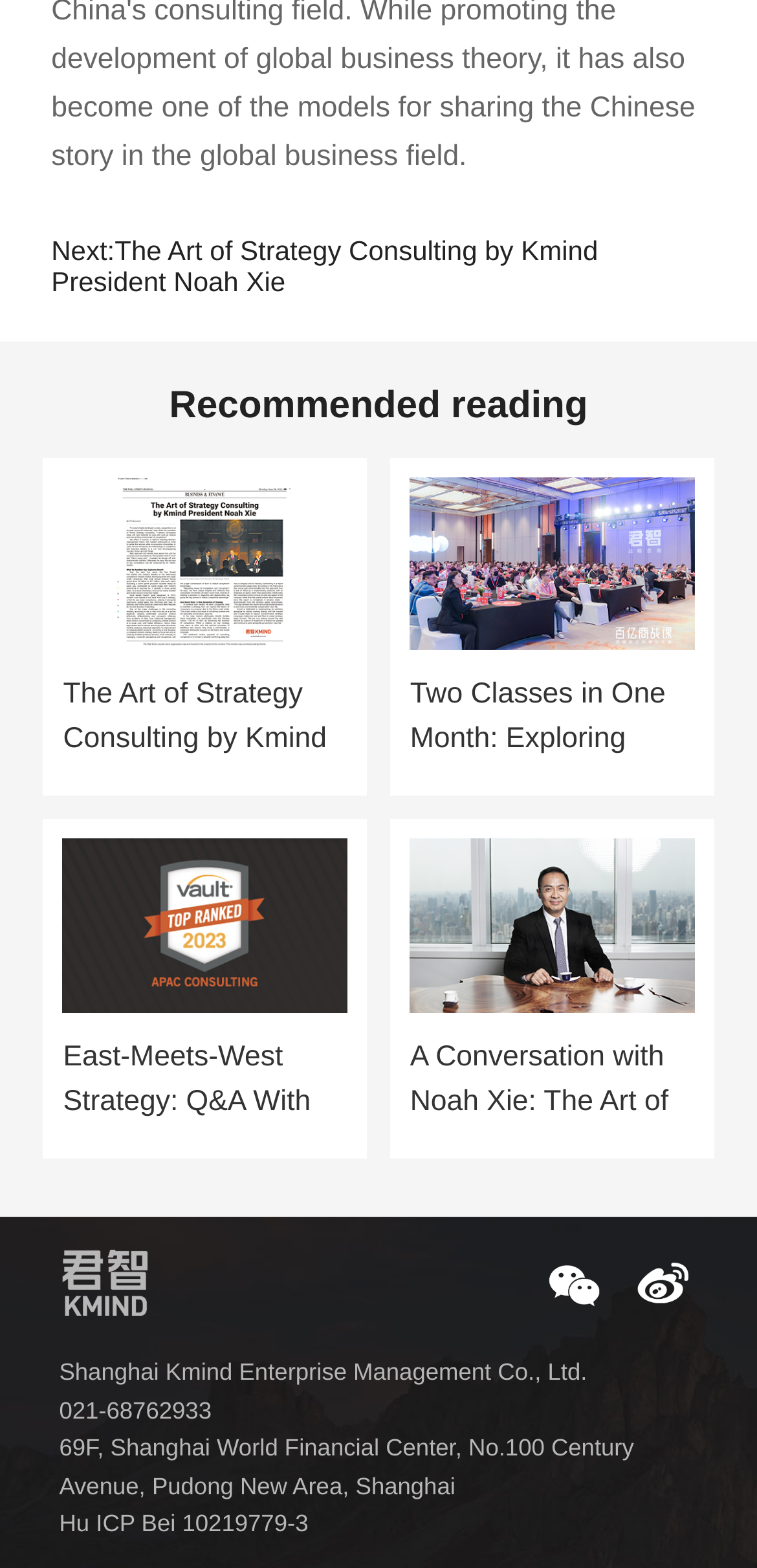Answer the following inquiry with a single word or phrase:
How many images are there on the webpage?

6